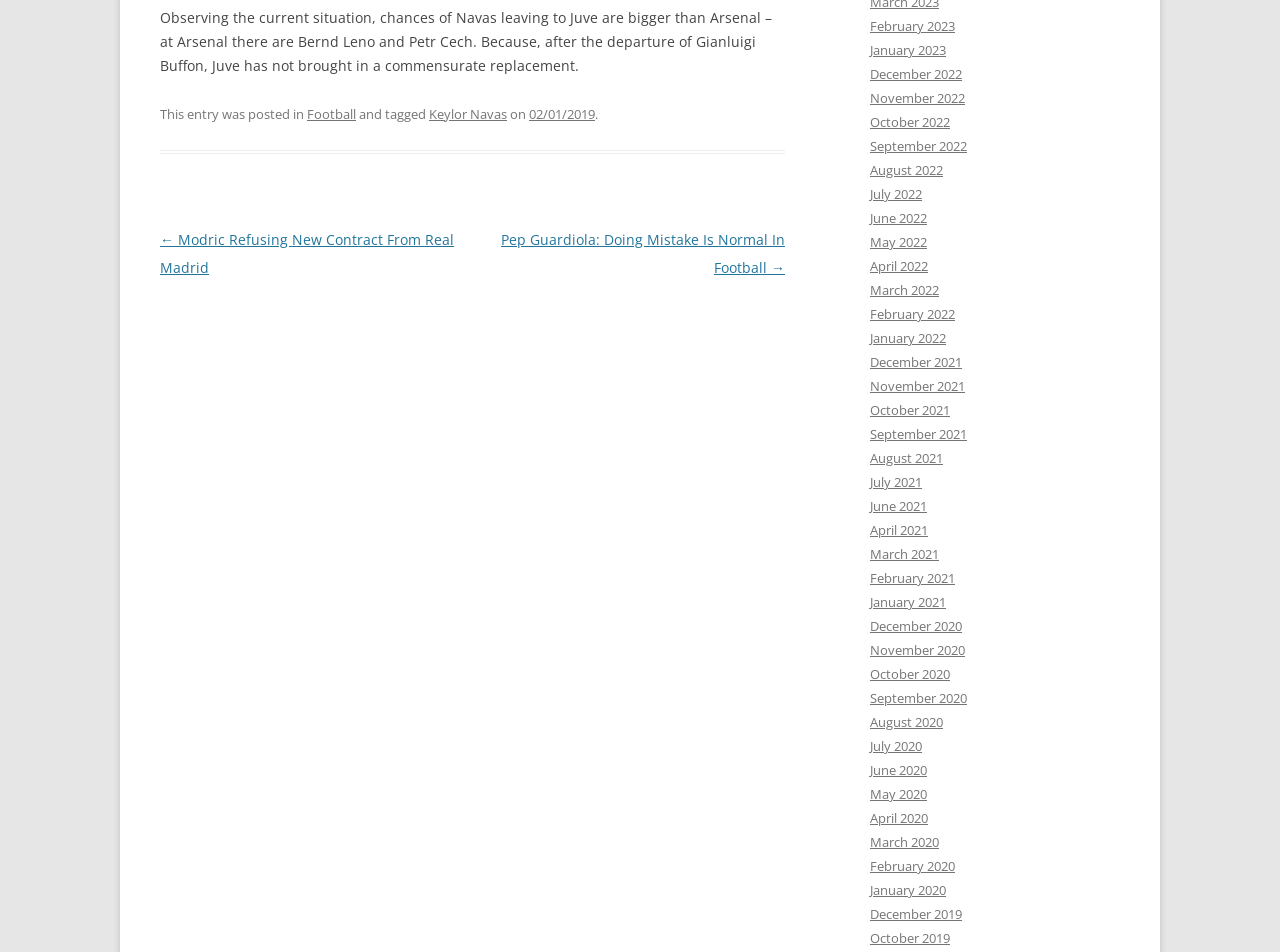Determine the bounding box coordinates of the clickable region to follow the instruction: "Read the post about Keylor Navas".

[0.335, 0.11, 0.396, 0.129]